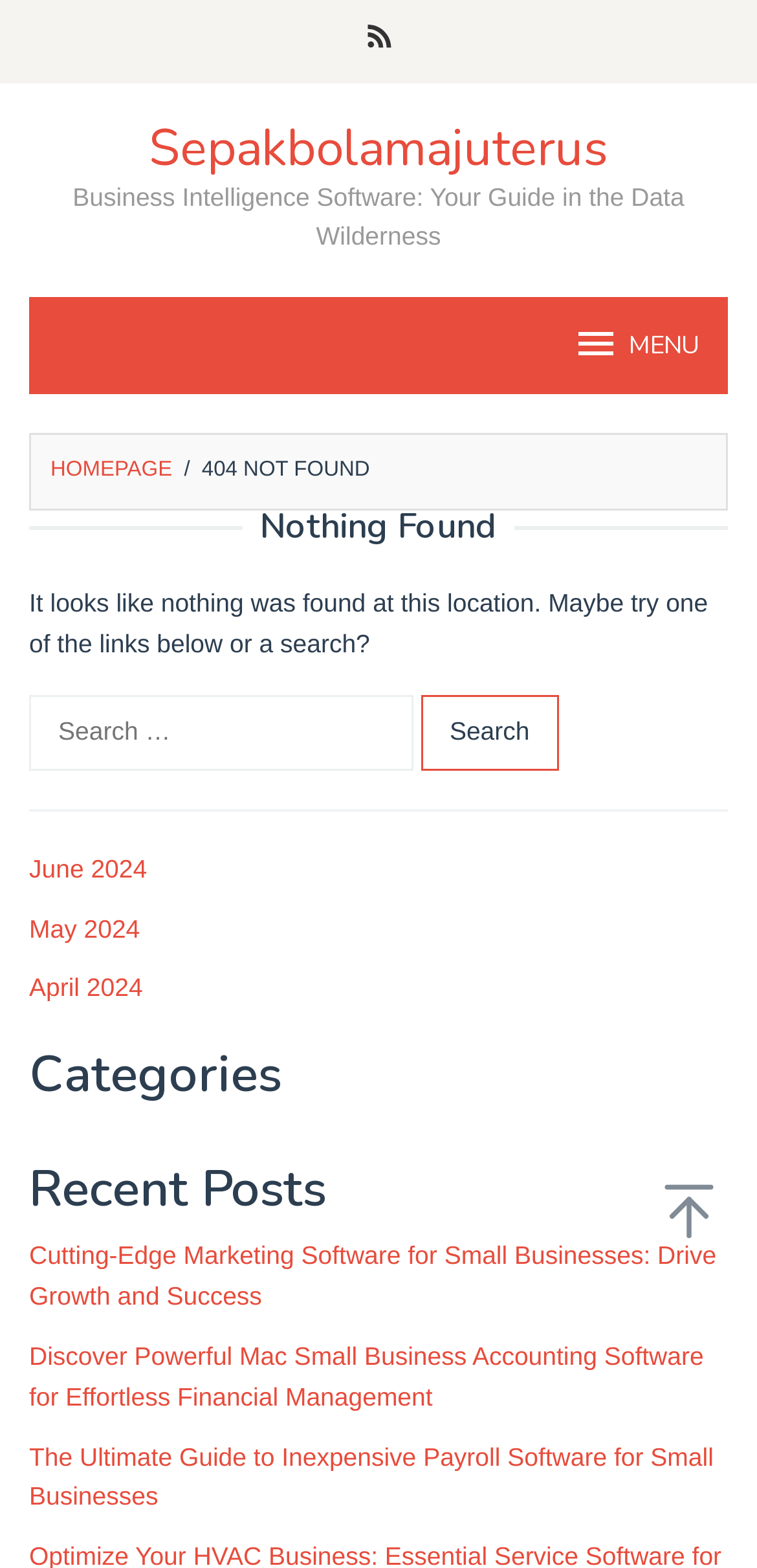Kindly provide the bounding box coordinates of the section you need to click on to fulfill the given instruction: "Read about Cutting-Edge Marketing Software".

[0.038, 0.792, 0.946, 0.836]